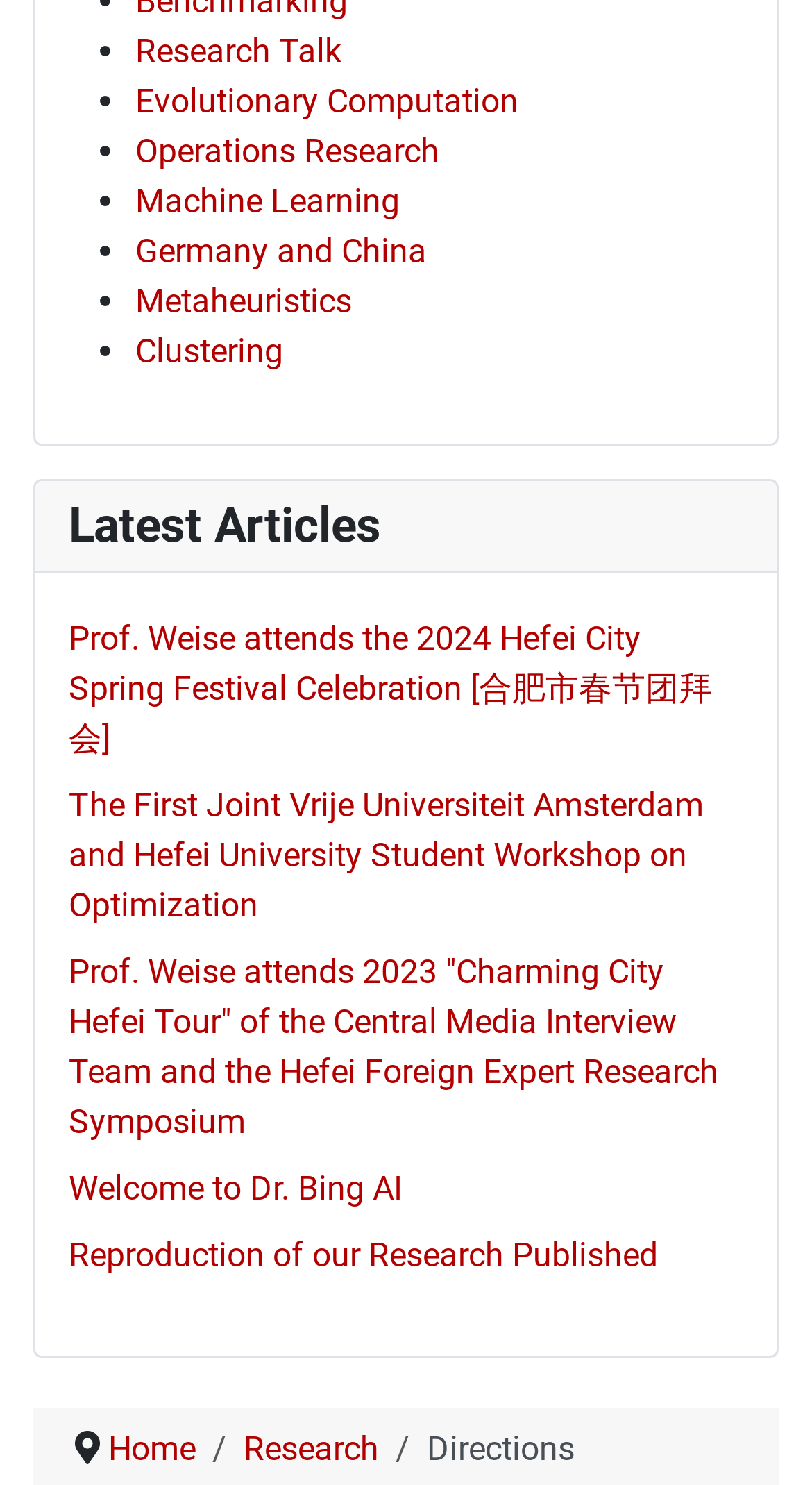How many navigation menu items are there? Please answer the question using a single word or phrase based on the image.

3